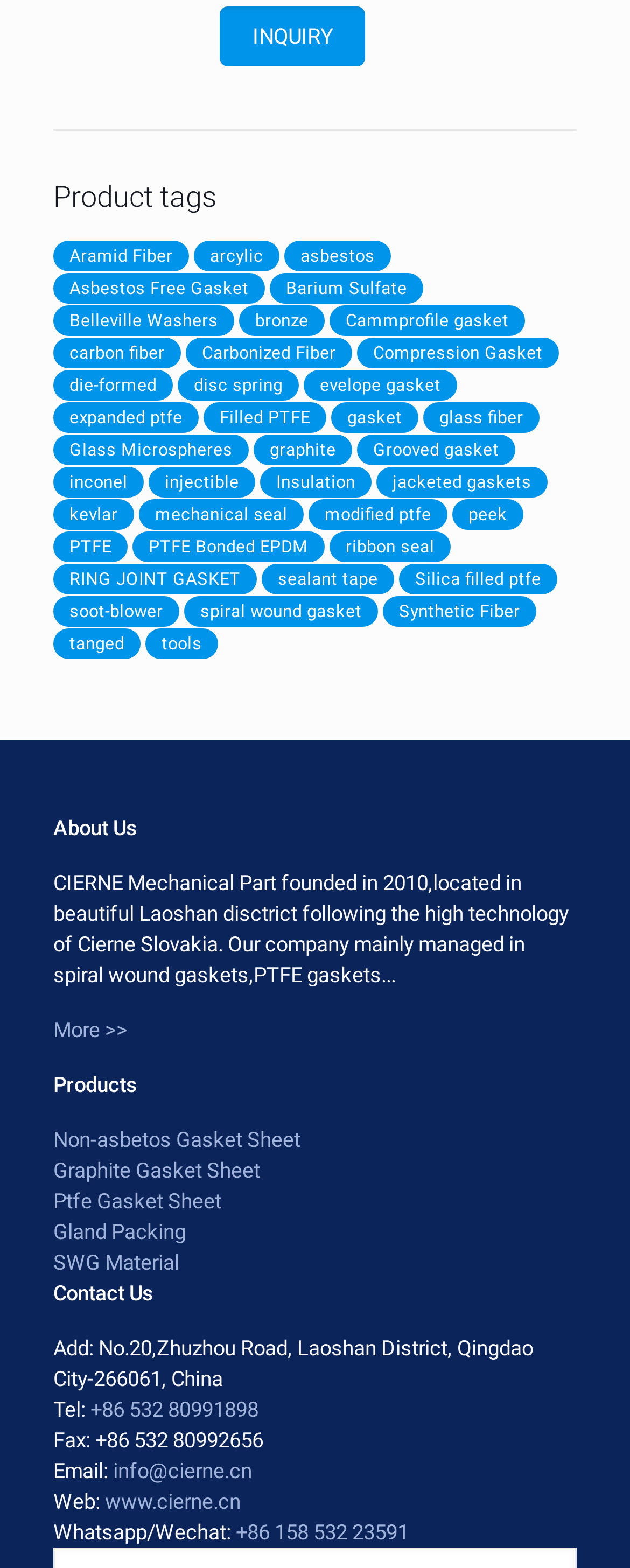Identify the bounding box coordinates for the element you need to click to achieve the following task: "Learn more about 'Aramid Fiber'". The coordinates must be four float values ranging from 0 to 1, formatted as [left, top, right, bottom].

[0.085, 0.153, 0.3, 0.173]